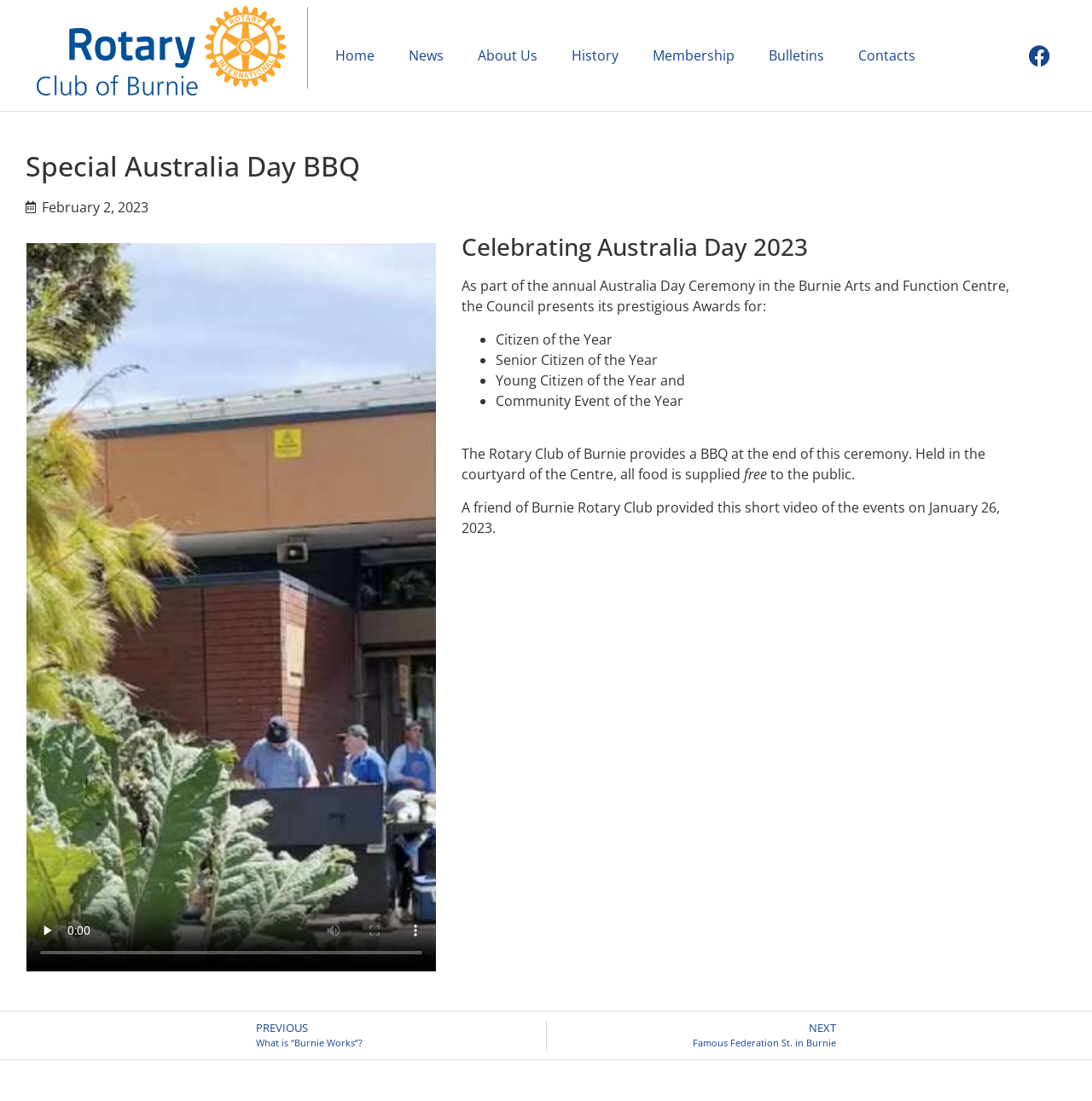Create a full and detailed caption for the entire webpage.

The webpage is about a special Australia Day BBQ event organized by the Rotary Club of Burnie. At the top, there is a navigation menu with 9 links: Home, News, About Us, History, Membership, Bulletins, Contacts, and Facebook. Below the menu, there is a heading "Special Australia Day BBQ" followed by a time stamp "February 2, 2023". 

On the left side, there is a video player that takes up most of the page's height, with play, mute, and full-screen buttons. The video is accompanied by a time scrubber slider. 

To the right of the video player, there is a section with a heading "Celebrating Australia Day 2023". This section describes the annual Australia Day Ceremony in the Burnie Arts and Function Centre, where the Council presents its prestigious Awards for Citizen of the Year, Senior Citizen of the Year, Young Citizen of the Year, and Community Event of the Year. 

Below this section, there is a paragraph describing the BBQ event organized by the Rotary Club of Burnie, which is free to the public and held in the courtyard of the Centre. There is also a mention of a short video provided by a friend of Burnie Rotary Club, showcasing the events on January 26, 2023. 

At the bottom of the page, there are two links: "PREVIOUS What is “Burnie Works”?" and "NEXT Famous Federation St. in Burnie", which suggest that this webpage is part of a series of articles or stories.